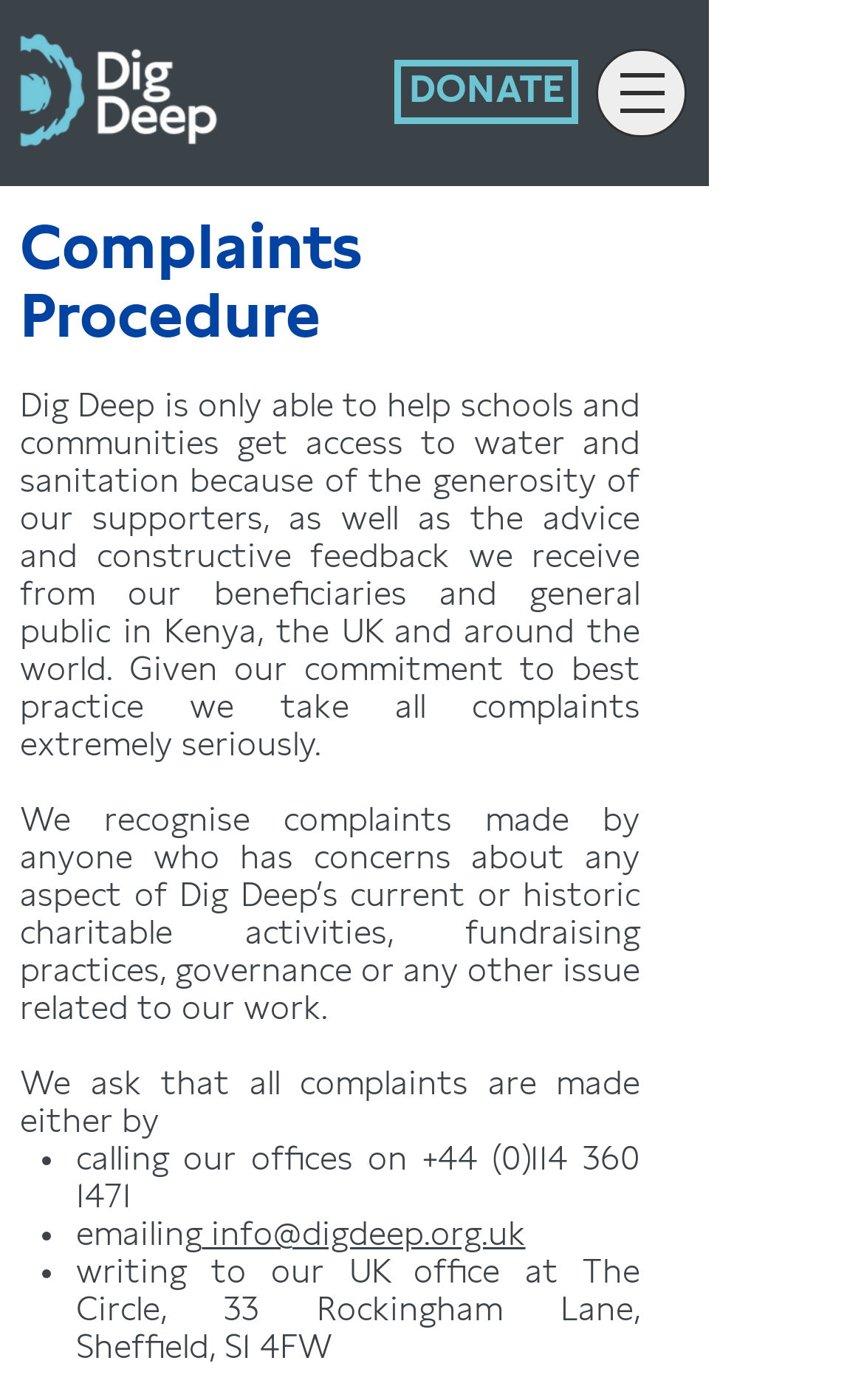Use a single word or phrase to answer the question:
Where is the UK office located?

The Circle, 33 Rockingham Lane, Sheffield, S1 4FW